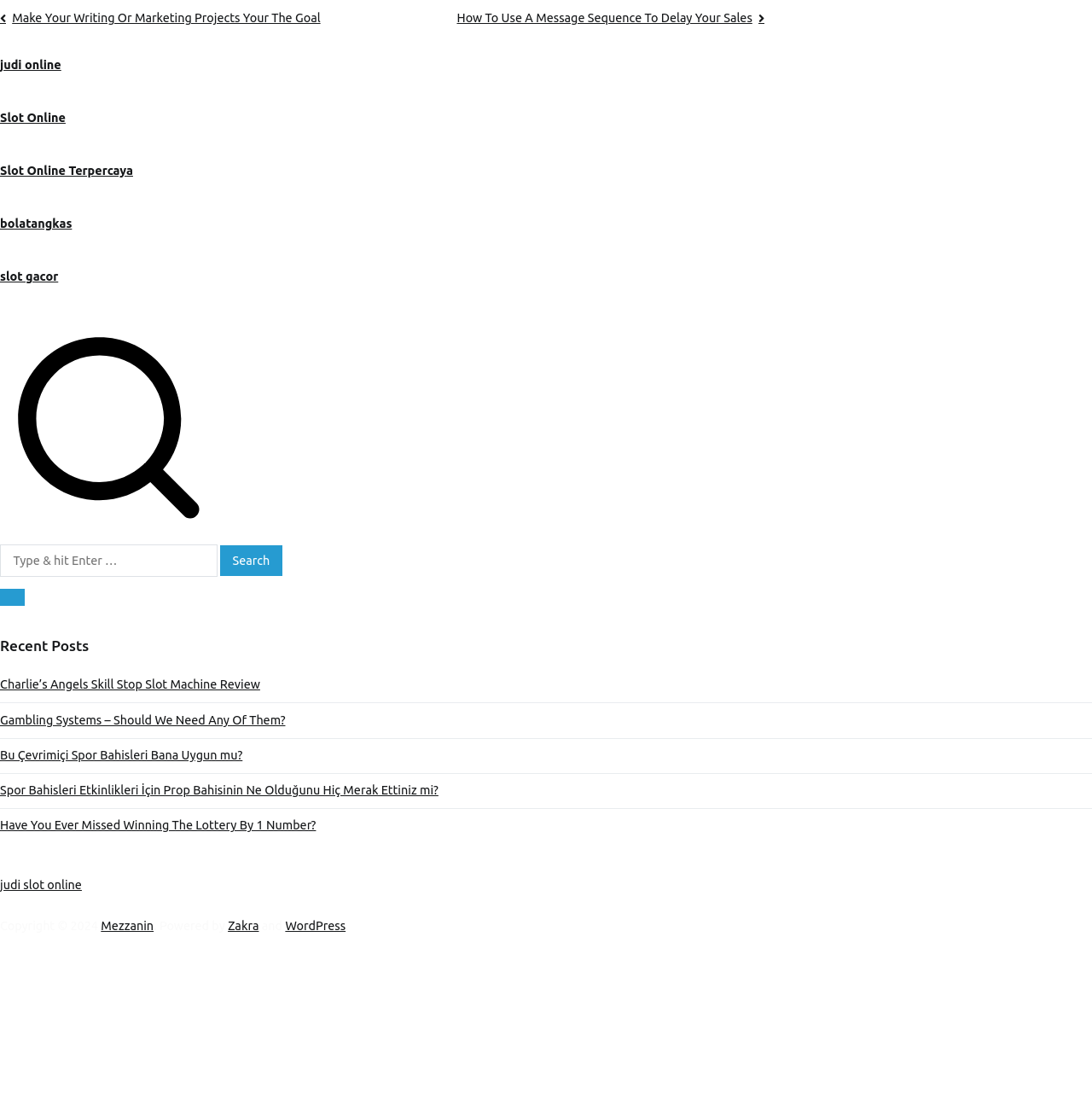What type of online activity is promoted on this webpage?
Please provide a detailed and thorough answer to the question.

The webpage contains several links to online gambling websites and articles related to gambling and sports betting. This suggests that the webpage is promoting online gambling activities.